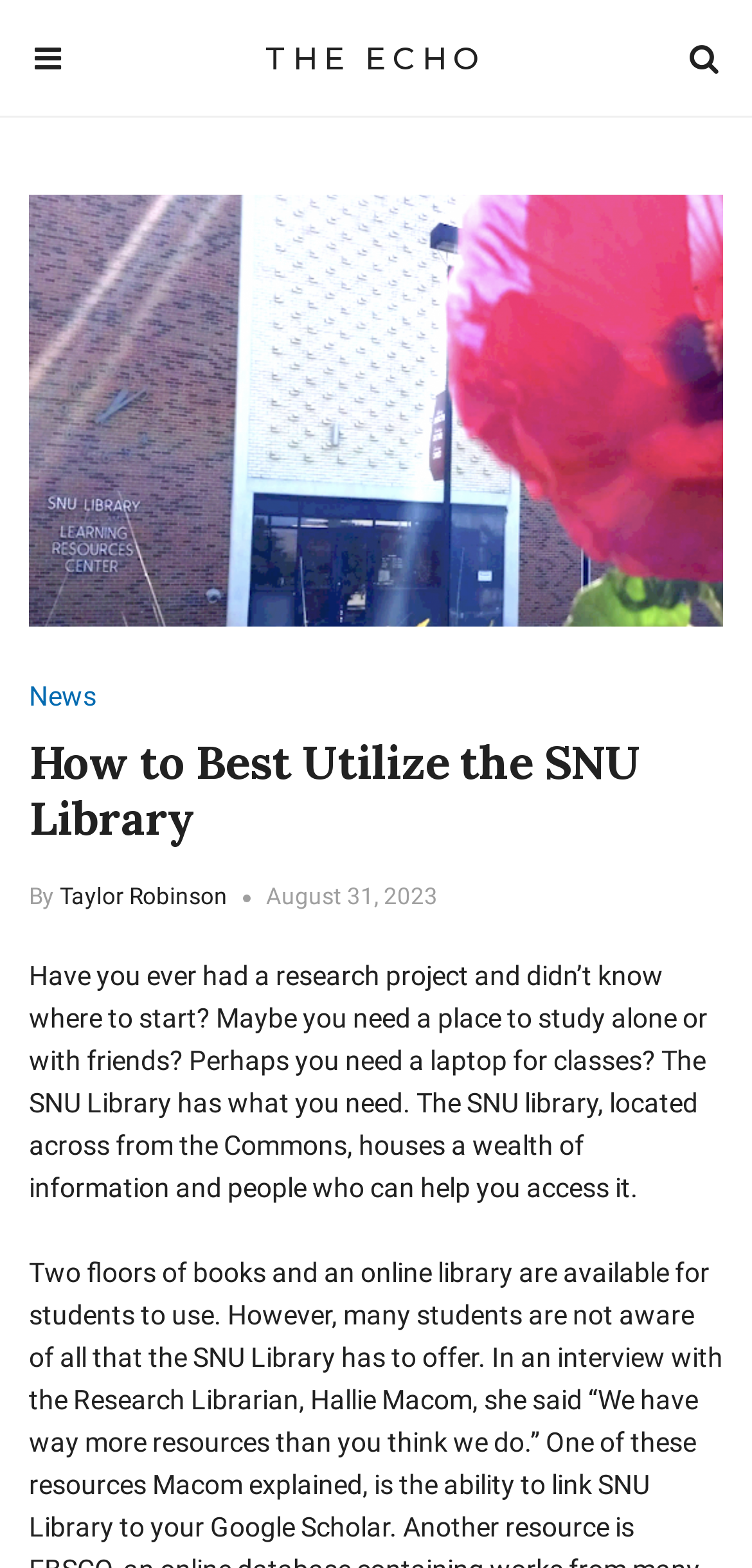Describe all the key features of the webpage in detail.

The webpage is about an article titled "How to Best Utilize the SNU Library" from The Echo. At the top left corner, there is a button with an icon '\uf0c9'. Next to it, in the top center, is a link to "THE ECHO". On the top right corner, there is another button with an icon '\uf002'.

Below the top section, there is a large image with the title "How to Best Utilize the SNU Library". Underneath the image, there is a header section with a link to "News" on the left side. The main title "How to Best Utilize the SNU Library" is centered in this section. To the right of the title, there is a byline "By Taylor Robinson" and a timestamp "August 31, 2023".

The main content of the article starts below the header section. The text describes the benefits of using the SNU Library, including its resources and services. There are two images embedded in the text, one of SNU football Hannah Giddey and another of a Chick-fil-A sign, both placed on the left side of the text.